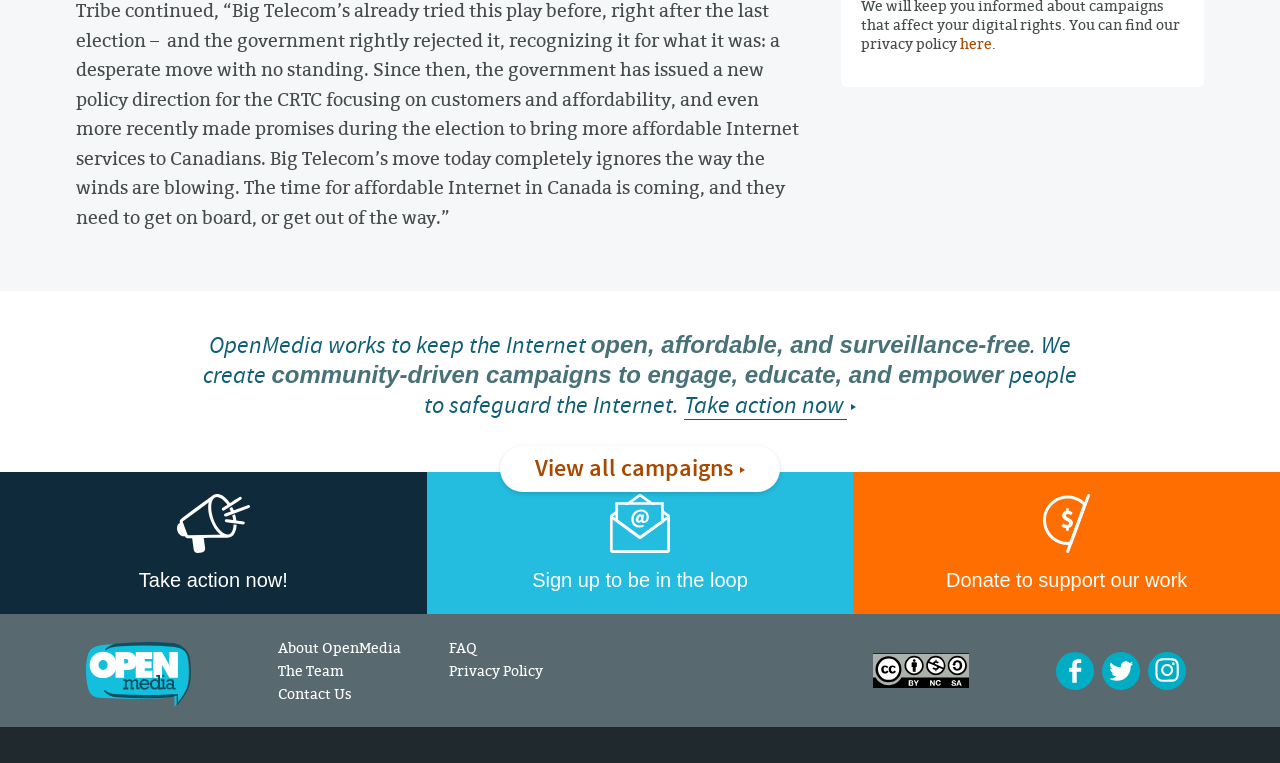Identify the bounding box coordinates necessary to click and complete the given instruction: "View all campaigns".

[0.391, 0.584, 0.609, 0.645]